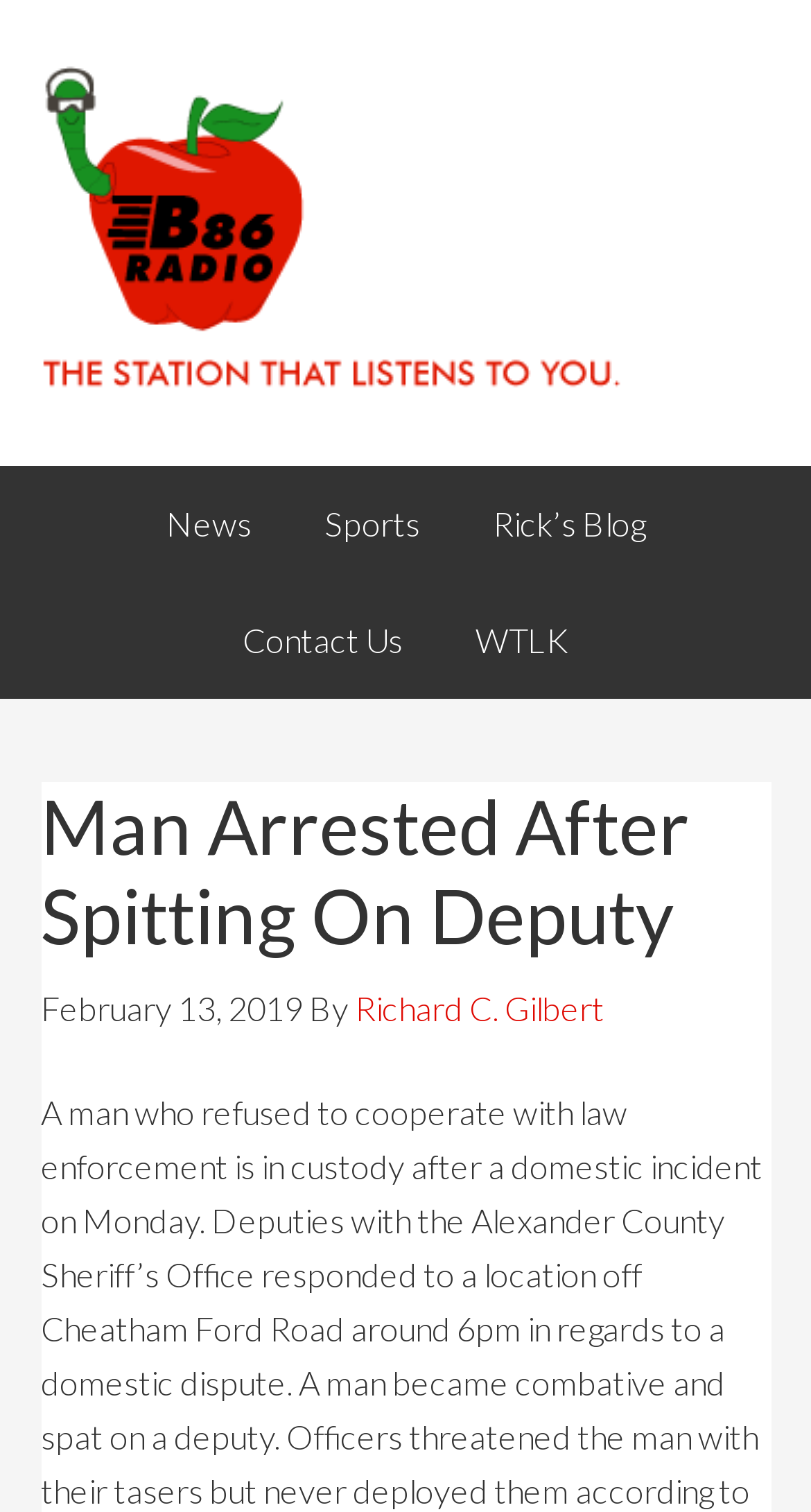Extract the text of the main heading from the webpage.

Man Arrested After Spitting On Deputy